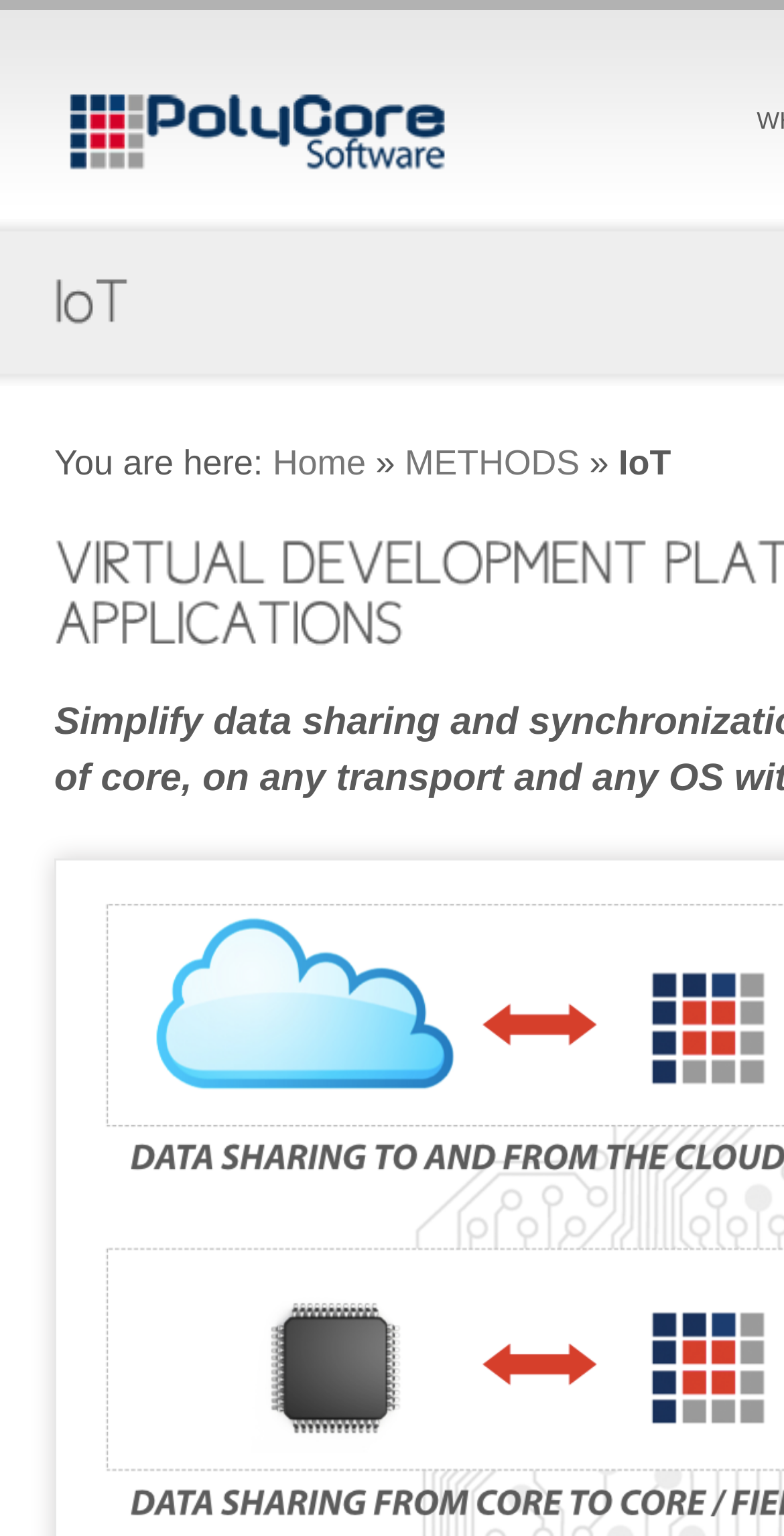Summarize the contents and layout of the webpage in detail.

The webpage is about IoT (Internet of Things) and is related to PolyCore Software, Inc. At the top-left corner, there is a link to the company's homepage, "PolyCore Software, Inc.". Next to it, there is a heading that reads "IoT". Below the heading, there is a canvas element, which is likely a graphical representation or an icon related to IoT.

On the same horizontal level, there is a breadcrumb navigation section that starts with "You are here:" followed by a link to "Home", then a right-facing arrow symbol "»", and another link to "METHODS". This navigation section is located at the top-center of the page.

Further to the right, there is another instance of the text "IoT", which is likely a subheading or a category title. Below this text, there are three canvas elements, which may be graphical representations, icons, or charts related to IoT. These elements are positioned horizontally, with the first one located at the top-left, the second one in the middle, and the third one at the top-right.